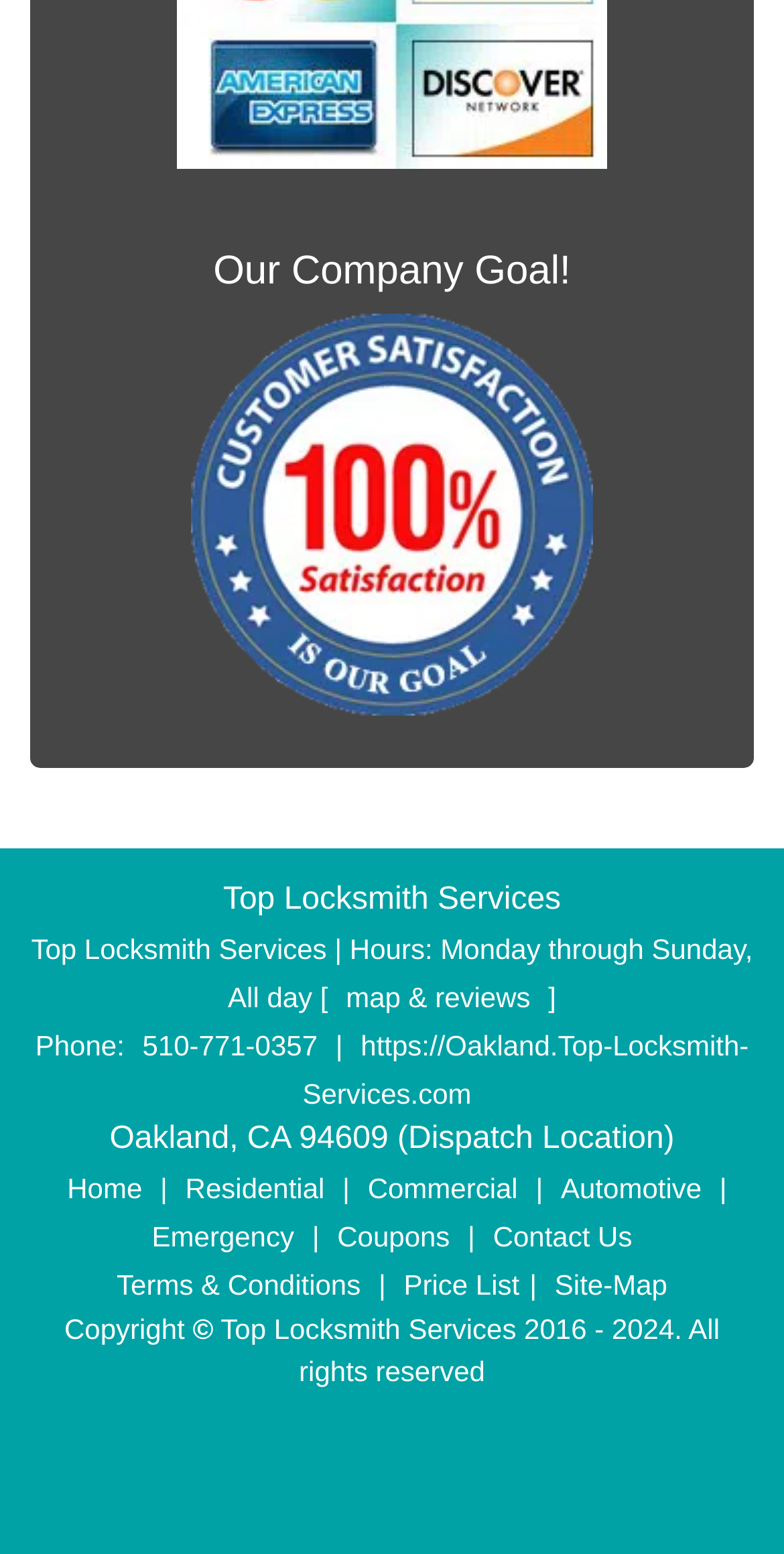Please determine the bounding box coordinates of the element to click on in order to accomplish the following task: "Check the 'Price List'". Ensure the coordinates are four float numbers ranging from 0 to 1, i.e., [left, top, right, bottom].

[0.502, 0.816, 0.675, 0.837]